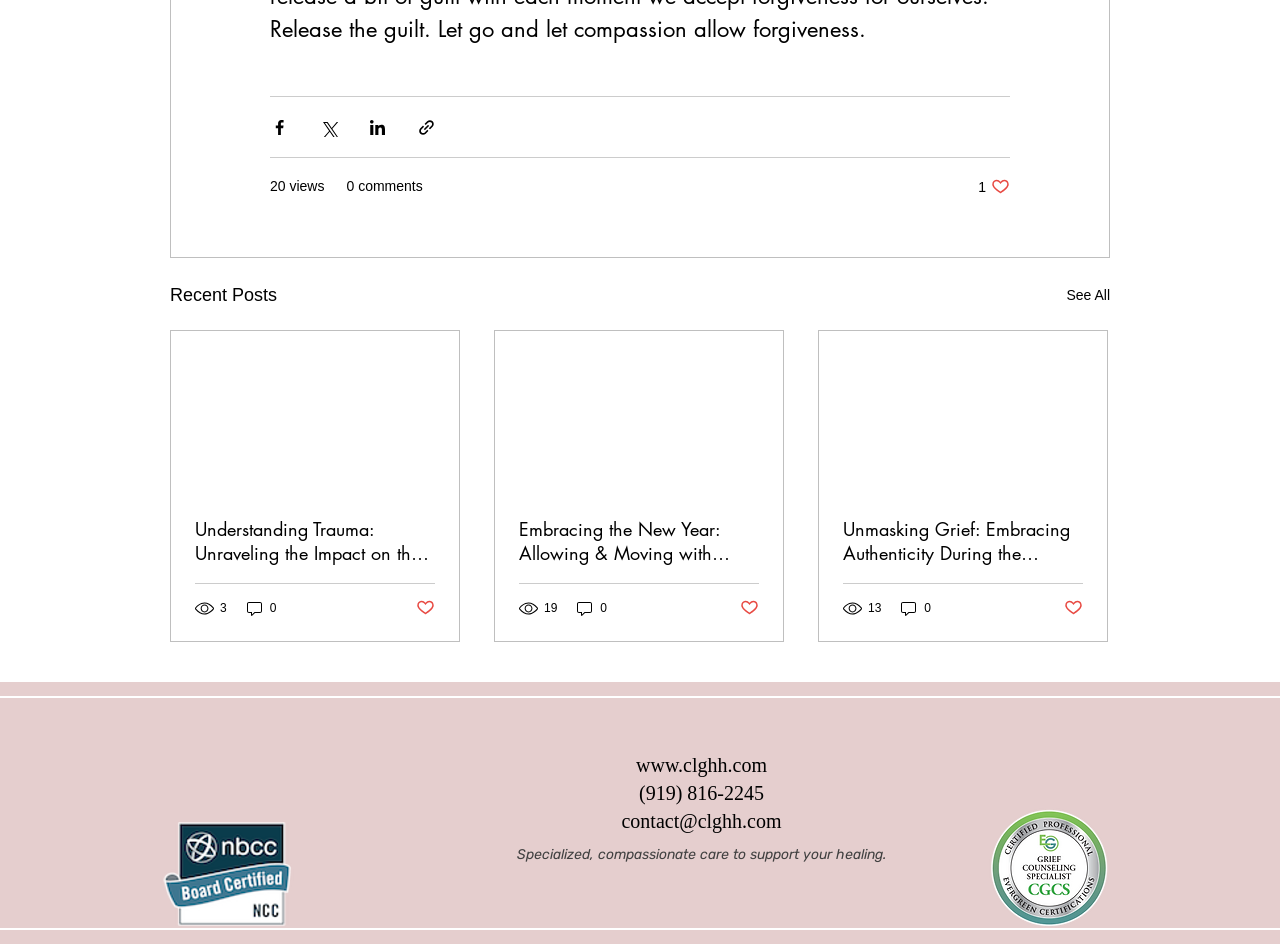Respond to the following question with a brief word or phrase:
How many recent posts are displayed?

3